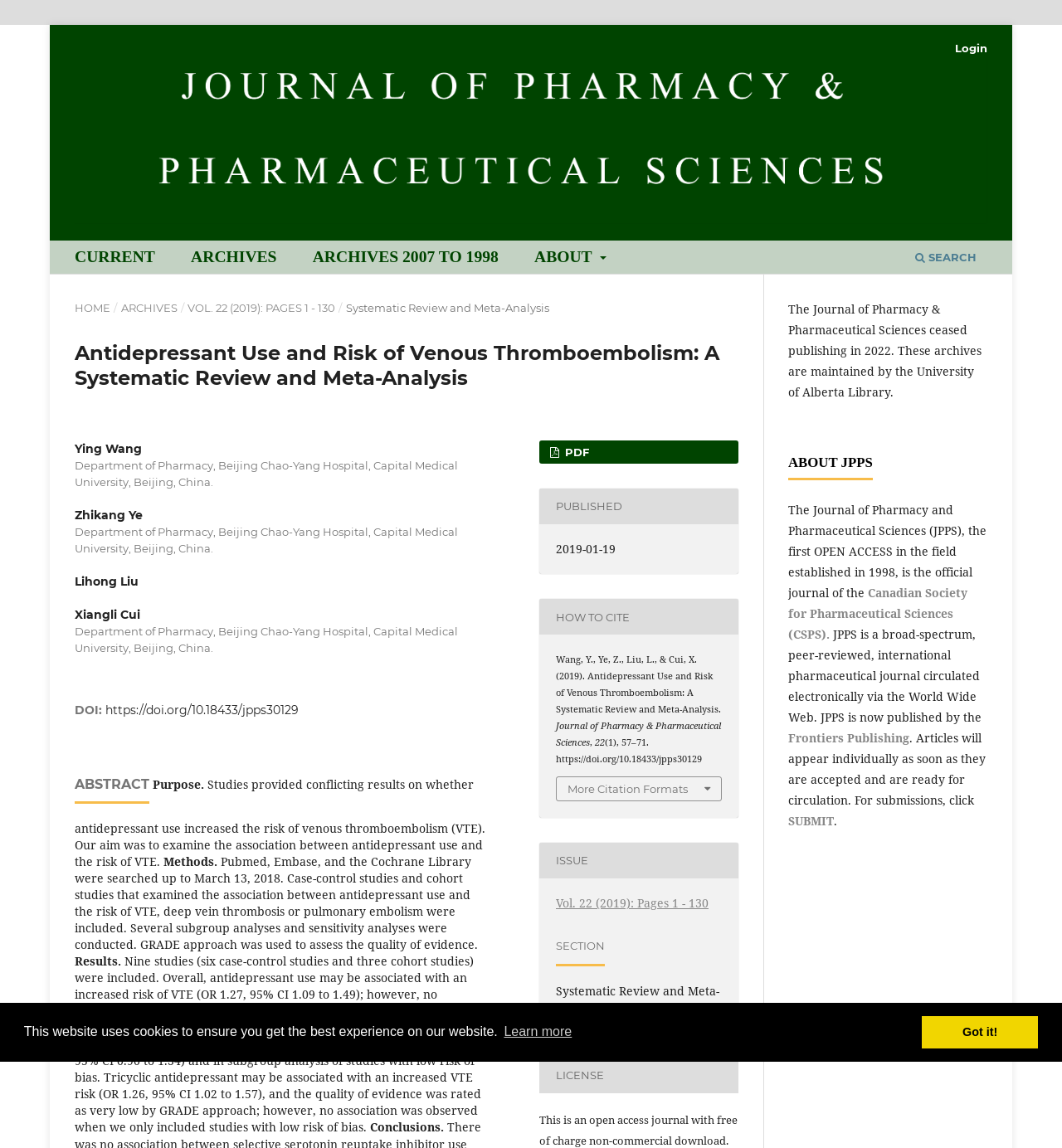What is the title of the section where the article is published?
Look at the image and respond to the question as thoroughly as possible.

I found the answer by looking at the section below the title, where it says 'SECTION Systematic Review and Meta-Analysis'. The section title is clearly stated there.